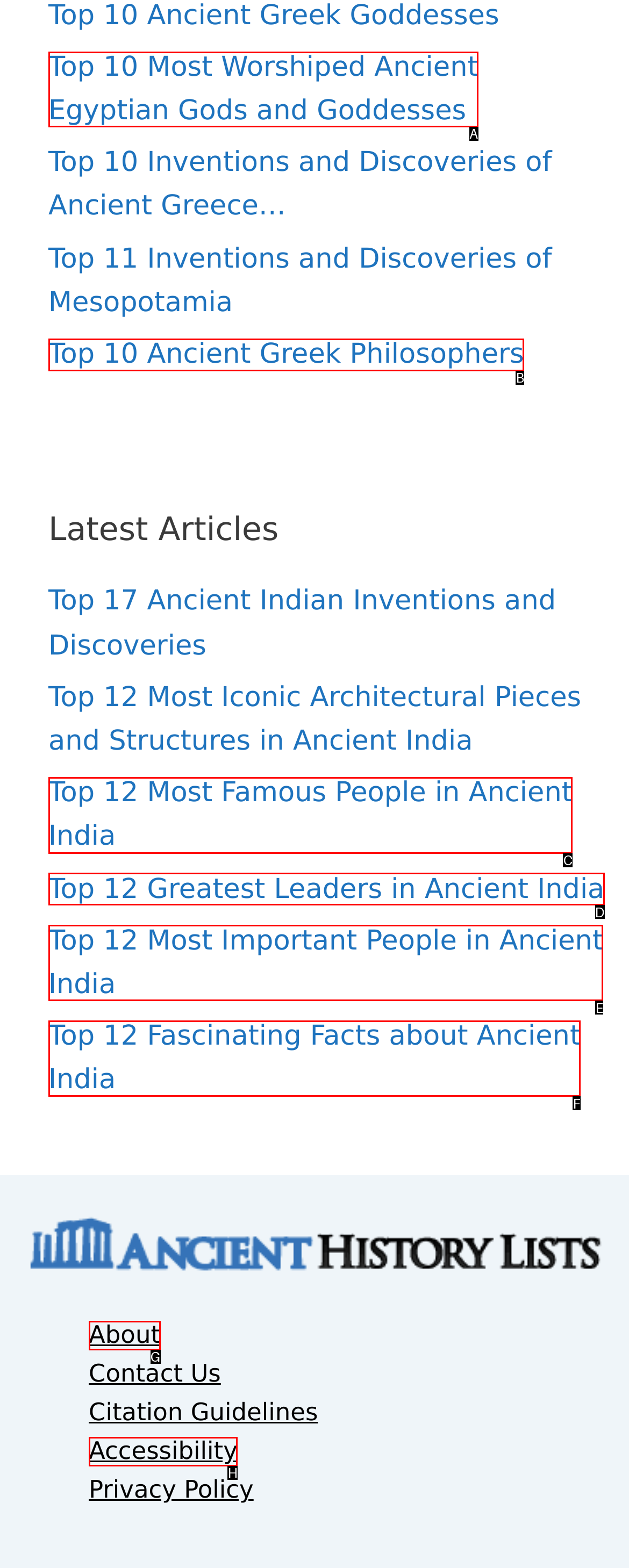Determine the correct UI element to click for this instruction: Click on the link to learn about Top 10 Most Worshiped Ancient Egyptian Gods and Goddesses. Respond with the letter of the chosen element.

A